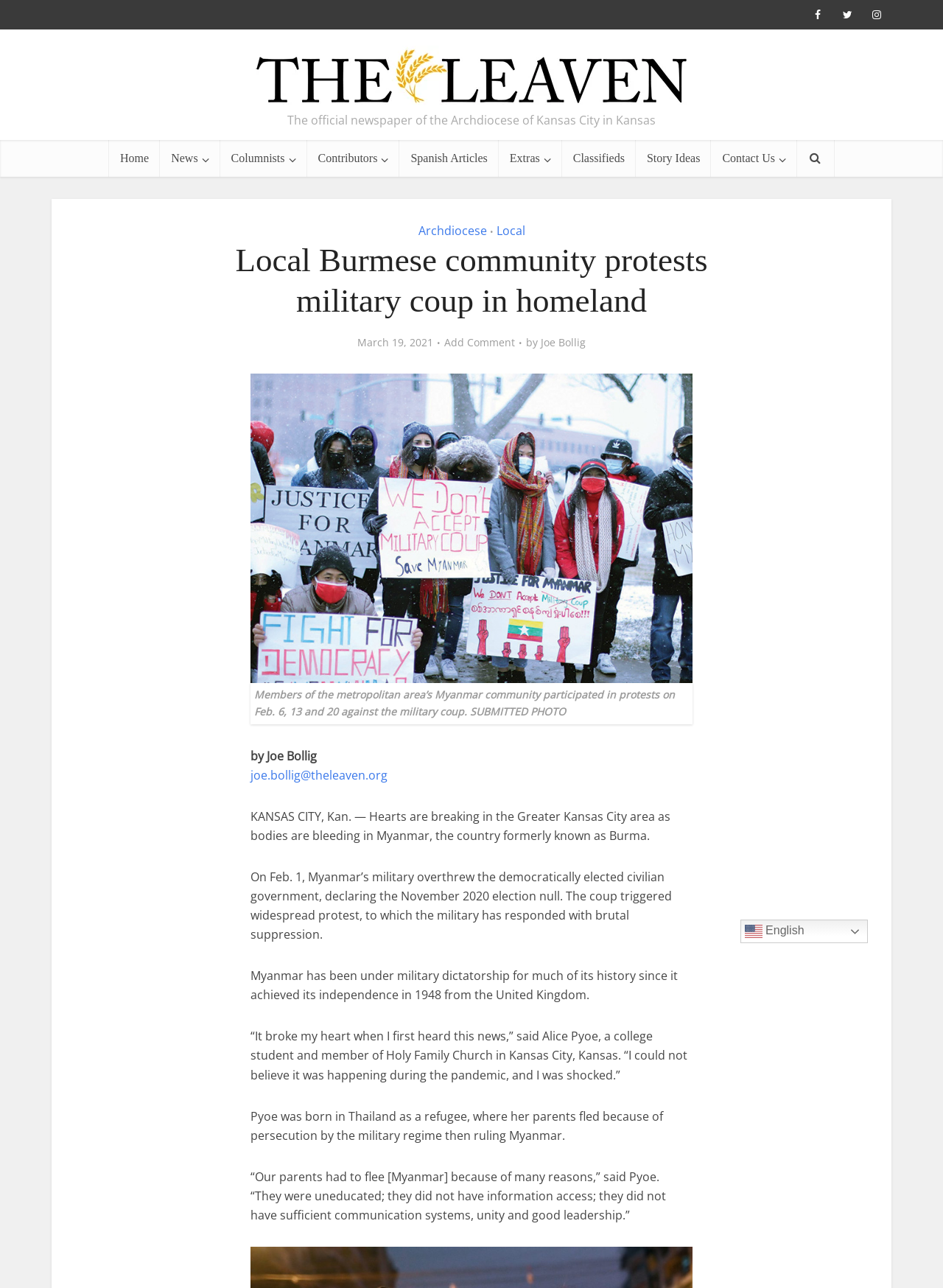Examine the image and give a thorough answer to the following question:
What is the name of the newspaper?

I found the answer by looking at the top-left corner of the webpage, where the logo and name of the newspaper are displayed.